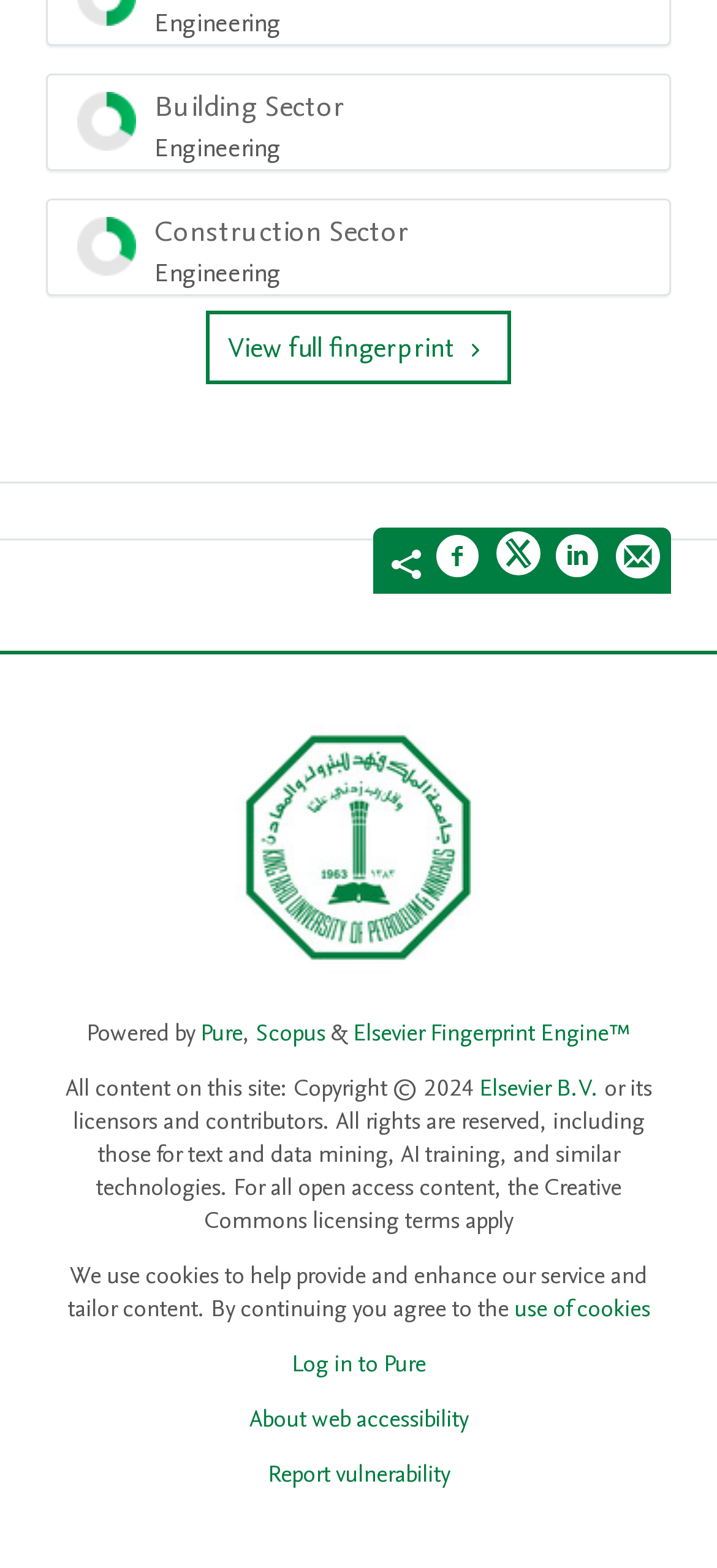Please locate the bounding box coordinates of the element that should be clicked to achieve the given instruction: "Share on Twitter".

[0.692, 0.34, 0.754, 0.376]